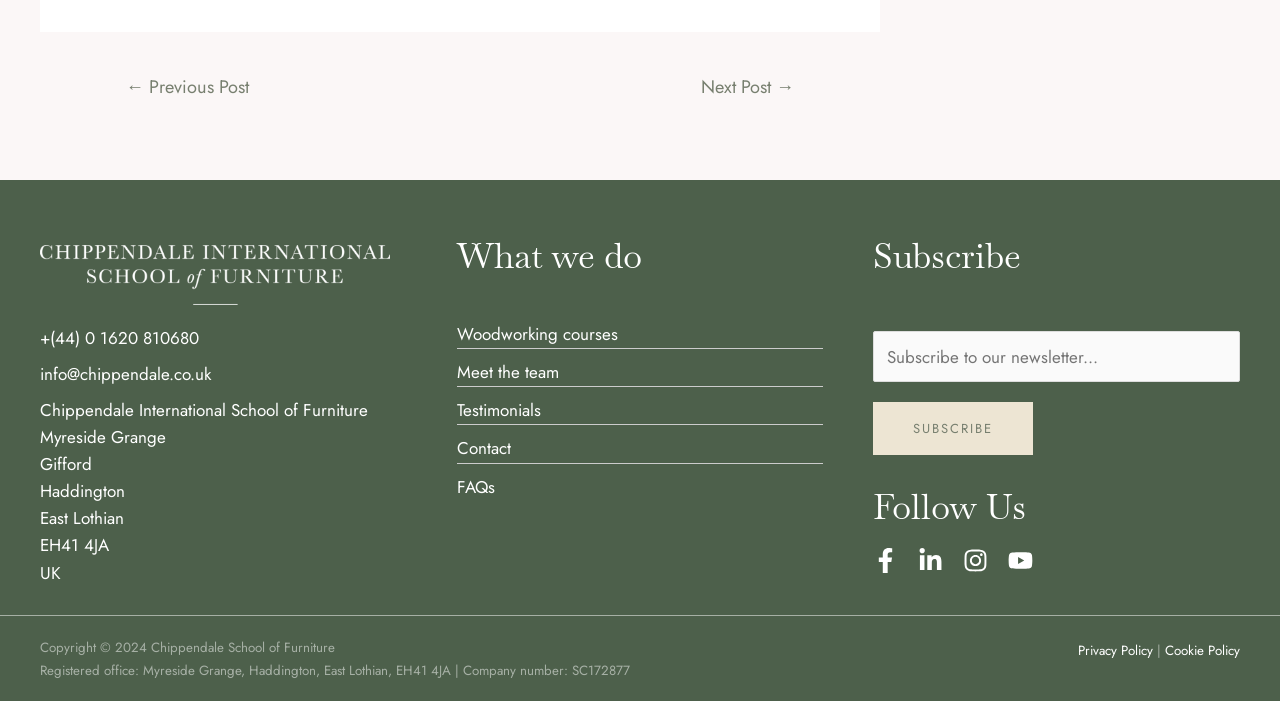Given the description "+(44) 0 1620 810680", determine the bounding box of the corresponding UI element.

[0.031, 0.465, 0.155, 0.5]